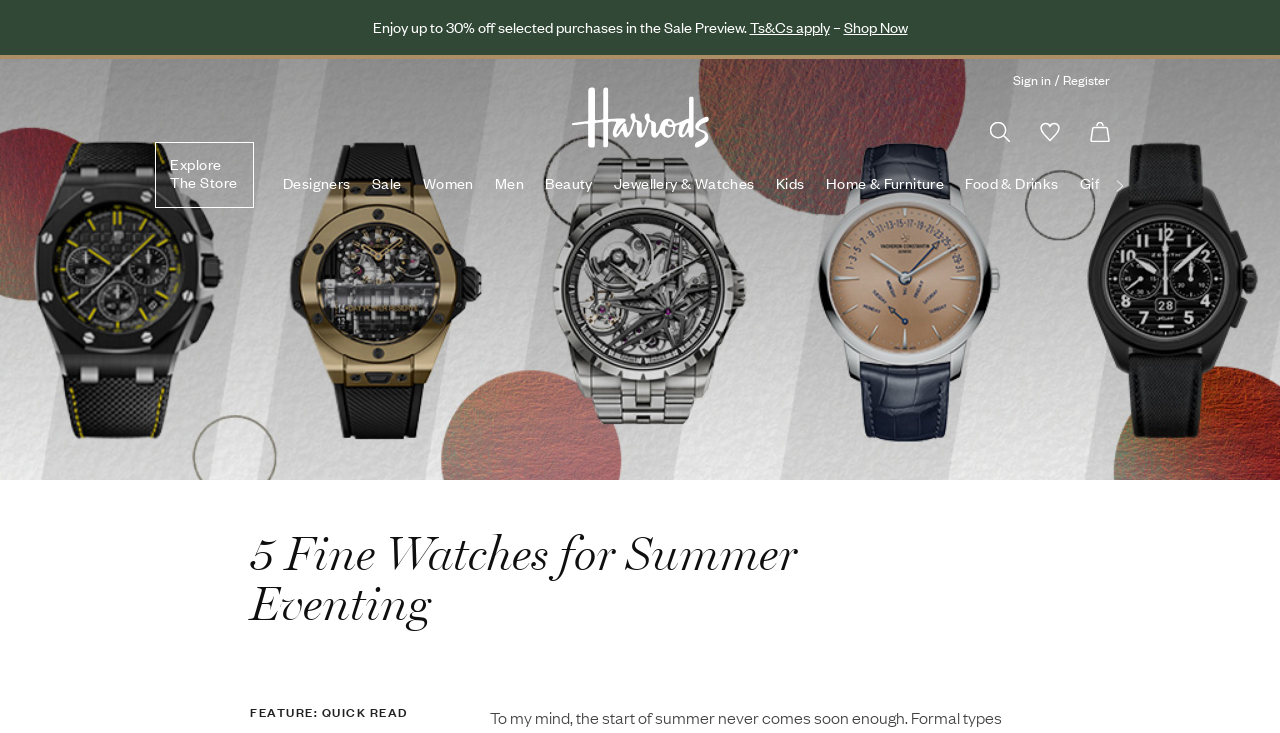Identify the bounding box coordinates of the region I need to click to complete this instruction: "Click the logo".

None